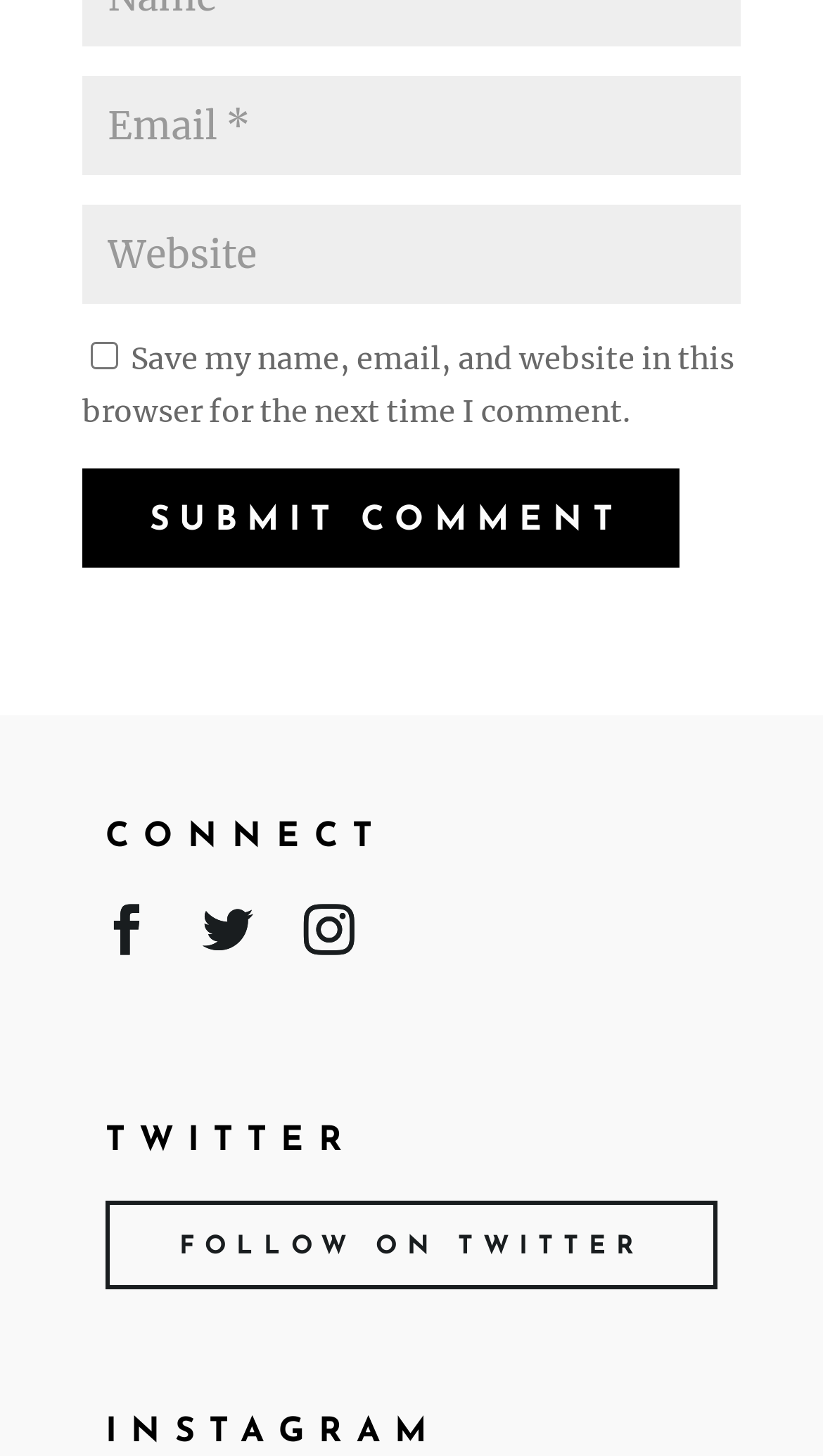Identify the bounding box coordinates of the element that should be clicked to fulfill this task: "Save login information". The coordinates should be provided as four float numbers between 0 and 1, i.e., [left, top, right, bottom].

[0.11, 0.235, 0.144, 0.254]